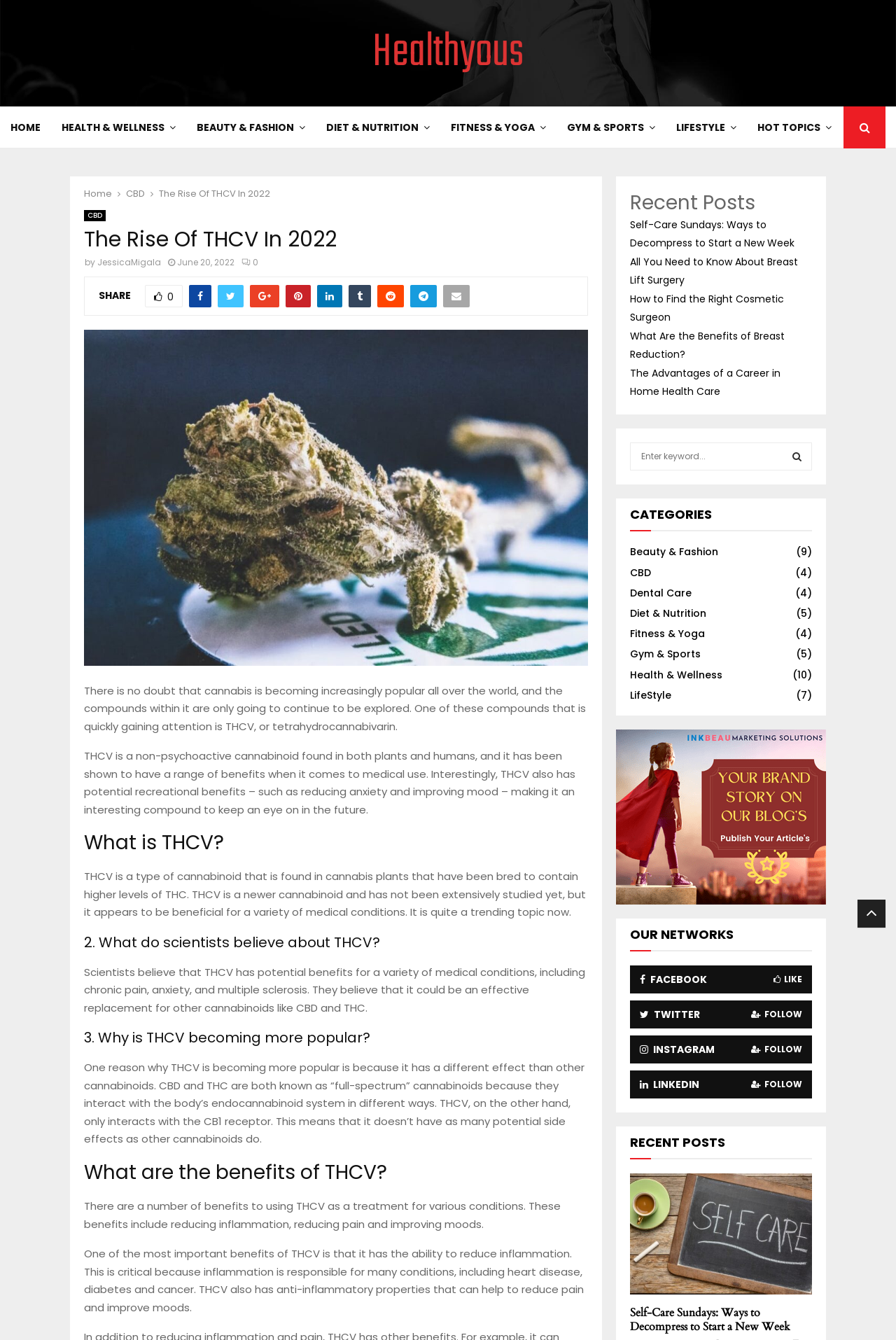Please locate the bounding box coordinates for the element that should be clicked to achieve the following instruction: "Contact the team". Ensure the coordinates are given as four float numbers between 0 and 1, i.e., [left, top, right, bottom].

None